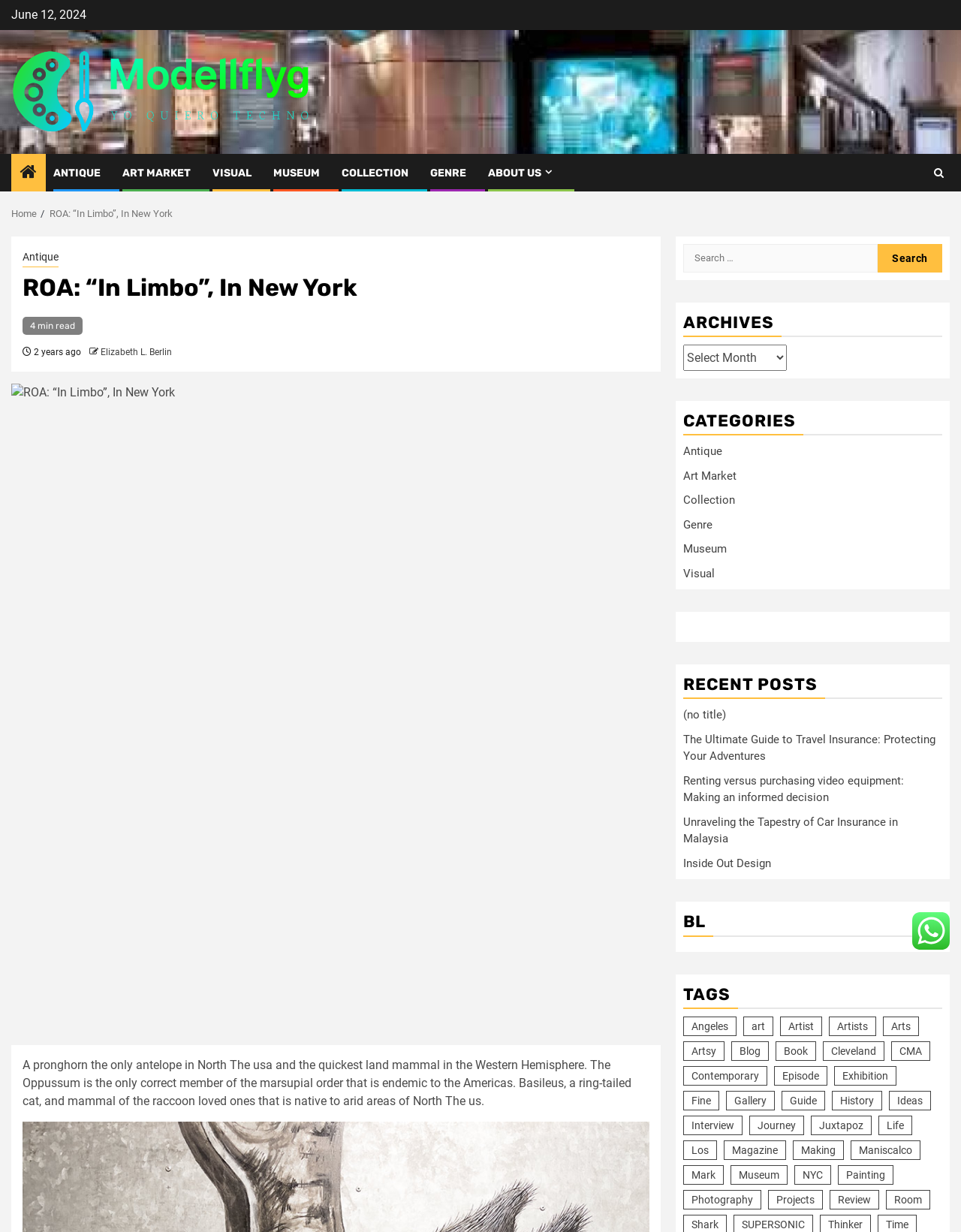Identify the bounding box coordinates of the region that needs to be clicked to carry out this instruction: "Explore the category 'Antique'". Provide these coordinates as four float numbers ranging from 0 to 1, i.e., [left, top, right, bottom].

[0.711, 0.361, 0.752, 0.372]